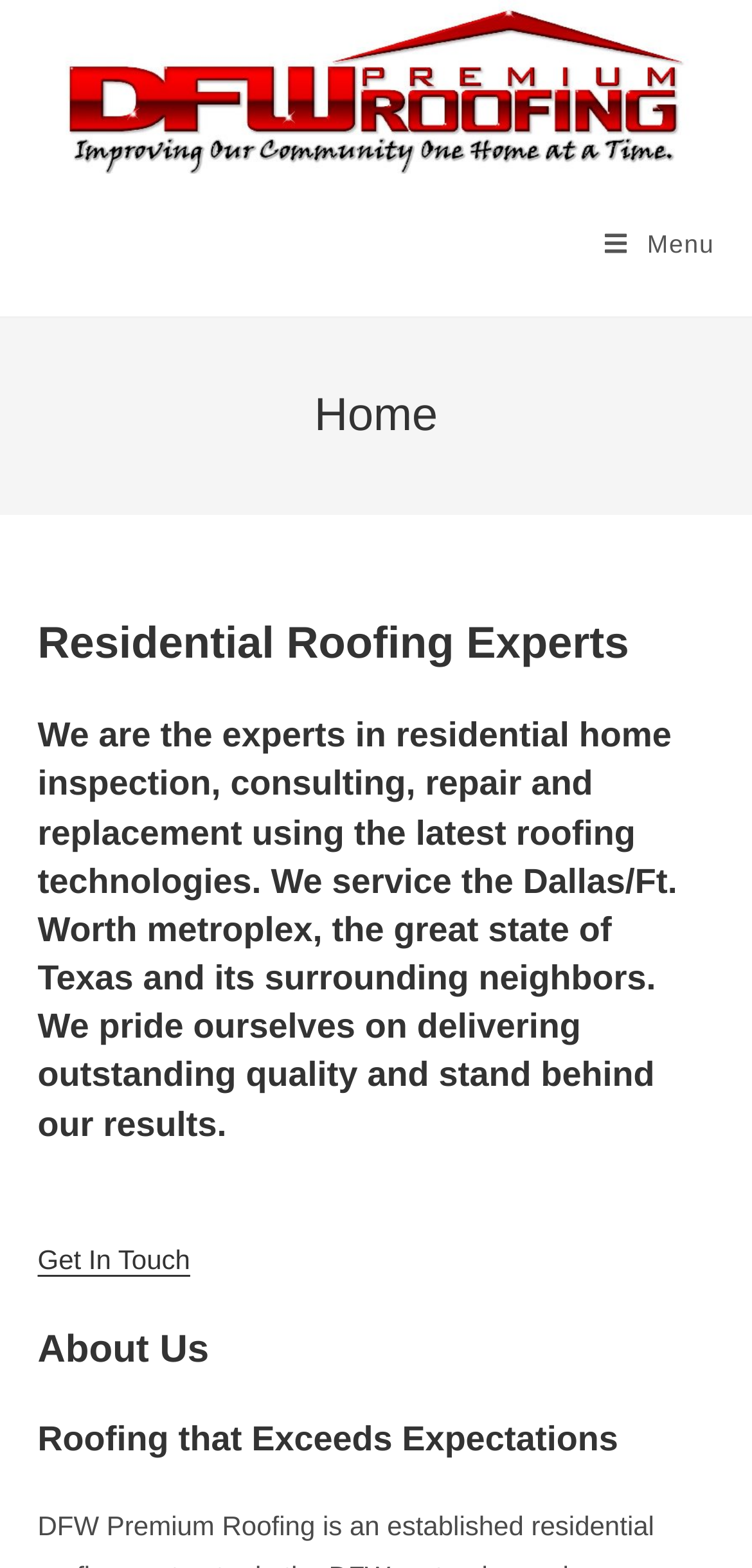Identify the bounding box of the UI component described as: "Browse by Day".

None